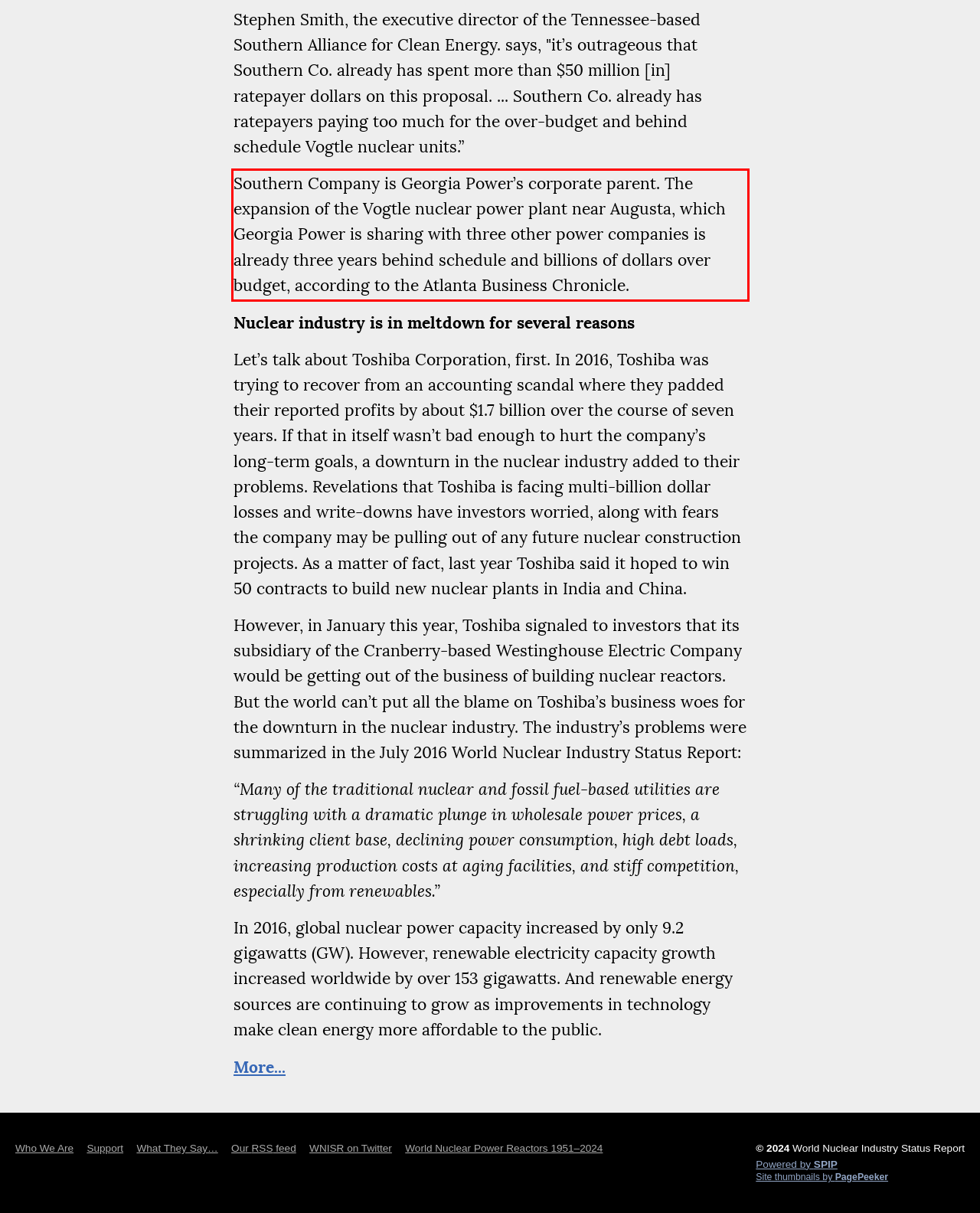Using the provided screenshot of a webpage, recognize and generate the text found within the red rectangle bounding box.

Southern Company is Georgia Power’s corporate parent. The expansion of the Vogtle nuclear power plant near Augusta, which Georgia Power is sharing with three other power companies is already three years behind schedule and billions of dollars over budget, according to the Atlanta Business Chronicle.